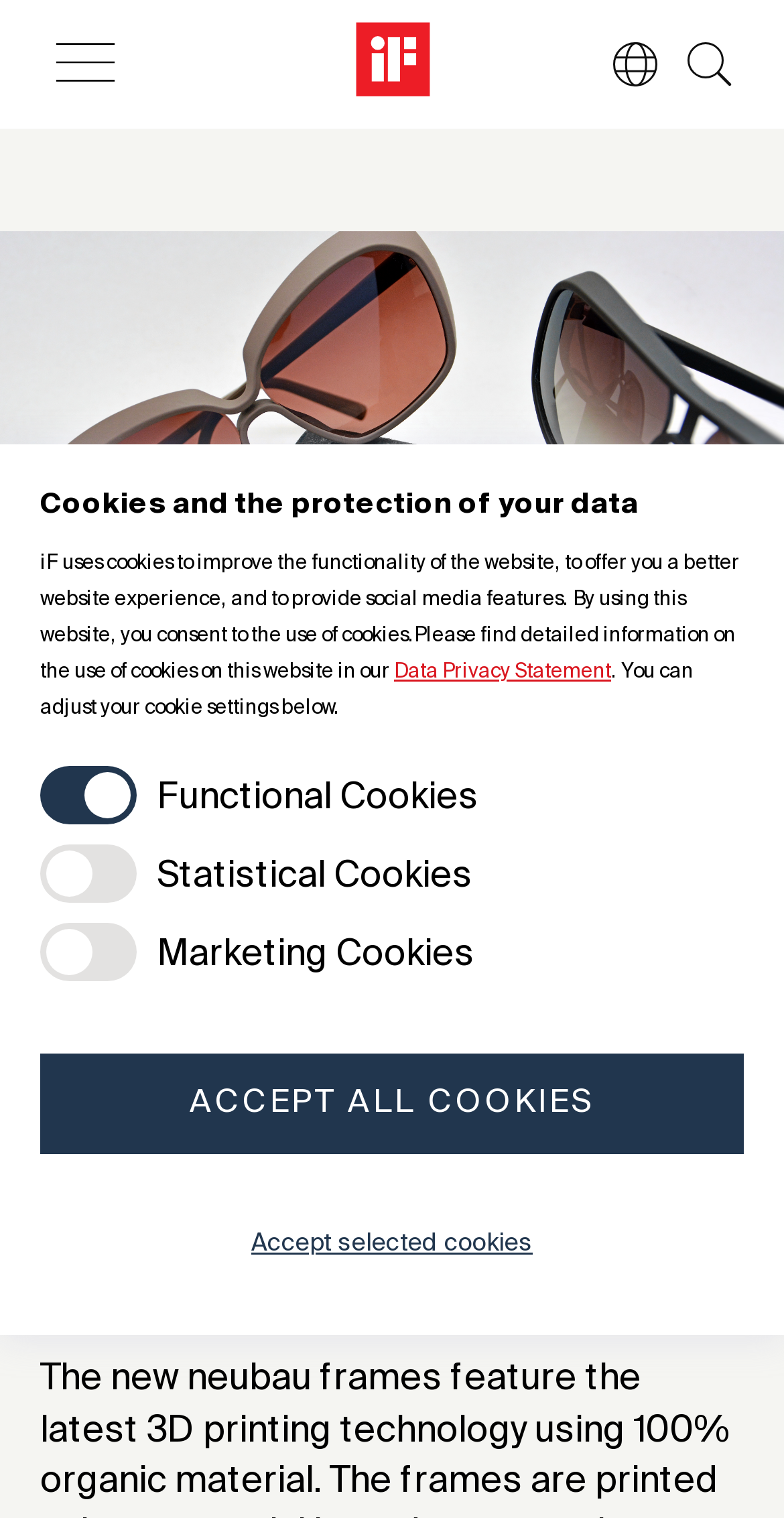Provide a short answer to the following question with just one word or phrase: What is the brand name of the sunglasses?

neubau